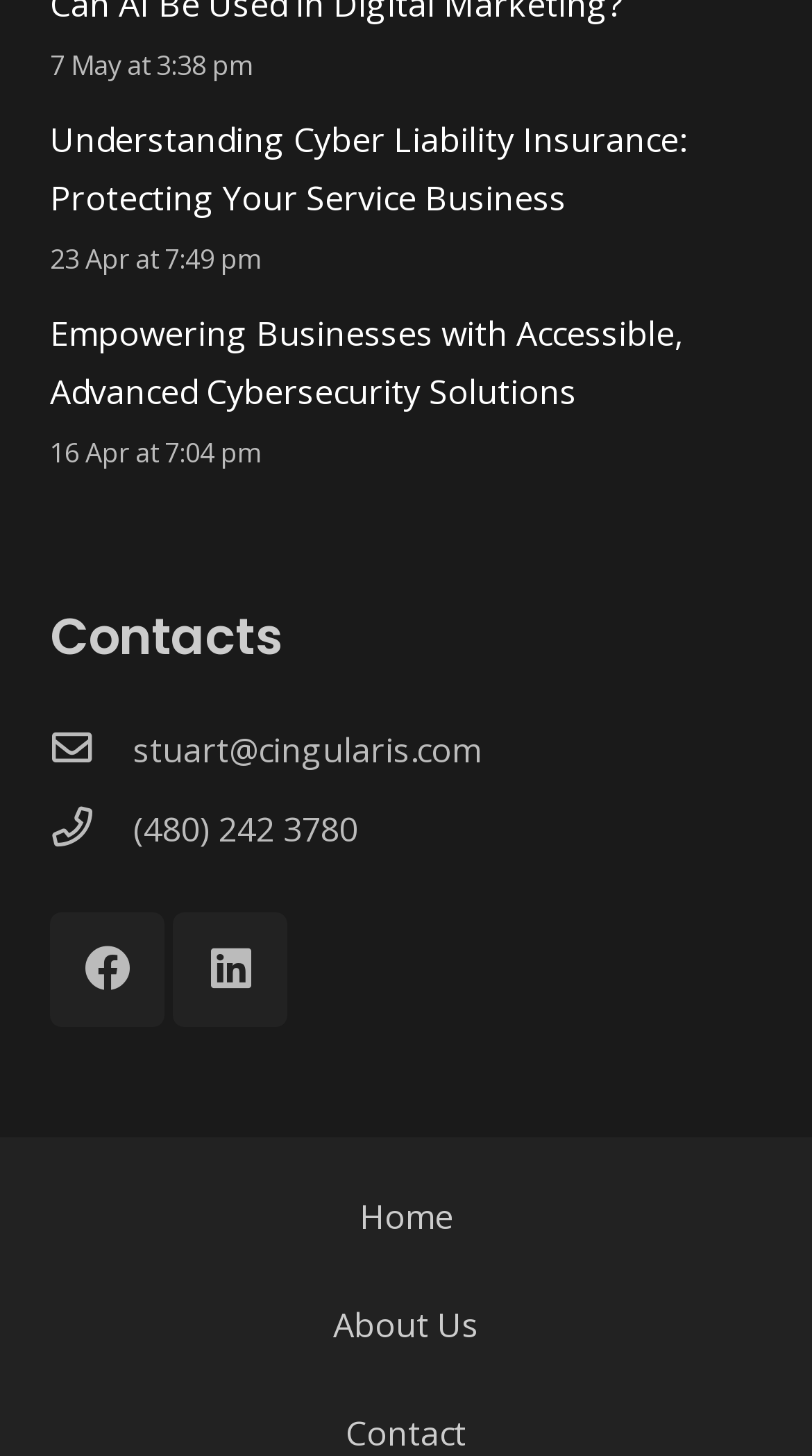Show me the bounding box coordinates of the clickable region to achieve the task as per the instruction: "Go to Home page".

[0.442, 0.82, 0.558, 0.852]